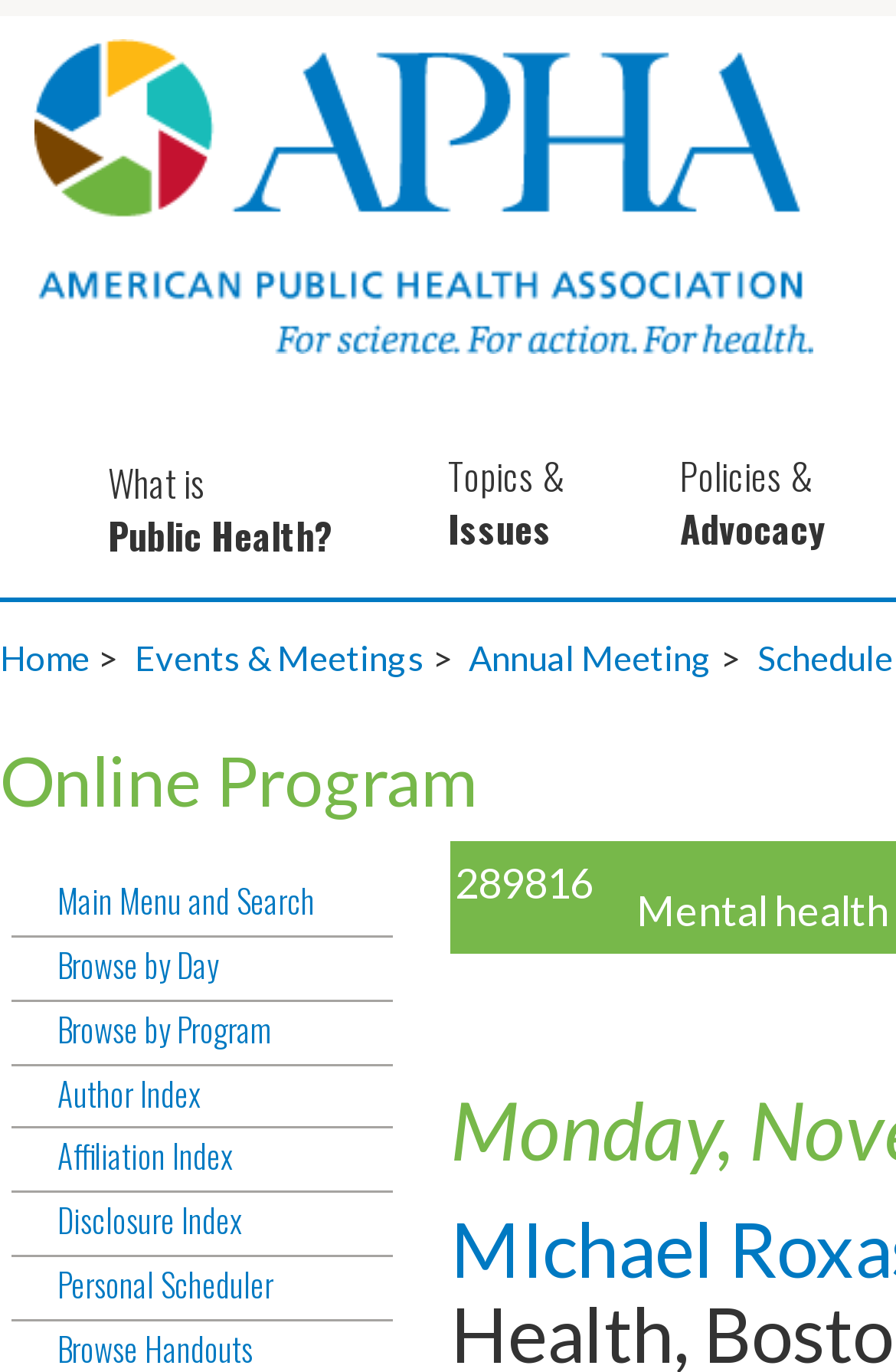Please specify the bounding box coordinates of the clickable section necessary to execute the following command: "search using Main Menu and Search".

[0.013, 0.642, 0.438, 0.683]